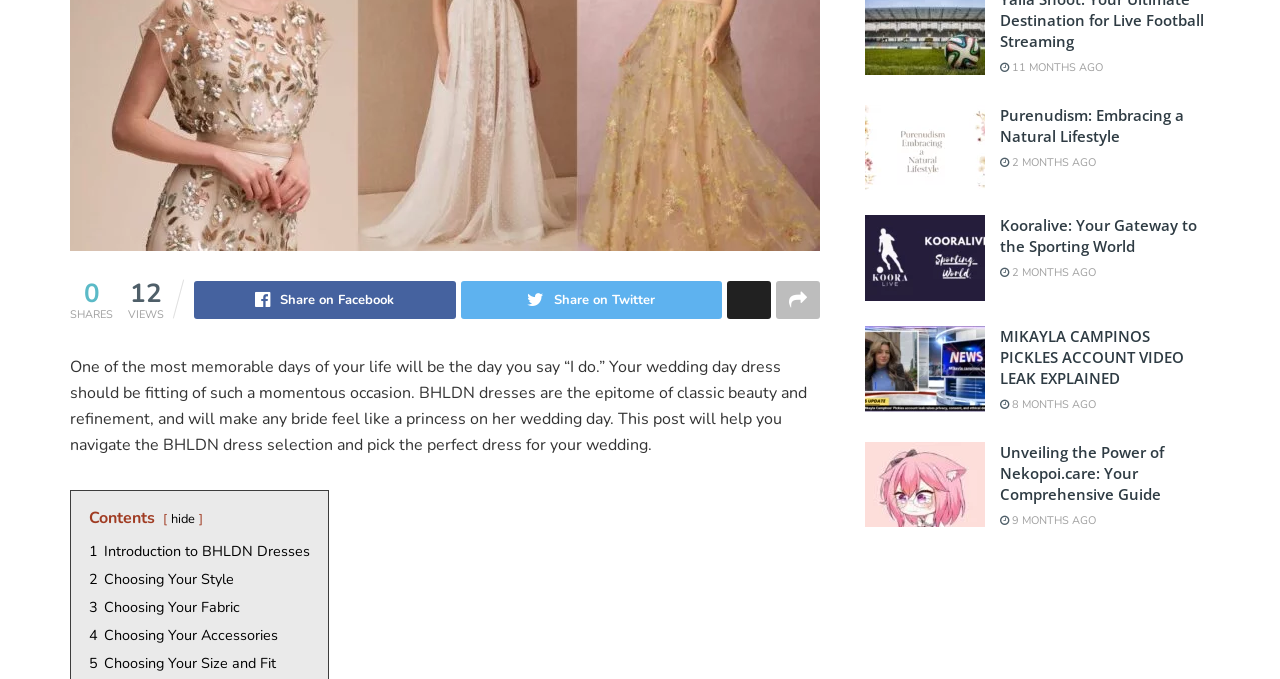For the element described, predict the bounding box coordinates as (top-left x, top-left y, bottom-right x, bottom-right y). All values should be between 0 and 1. Element description: 1 Introduction to BHLDN Dresses

[0.07, 0.797, 0.242, 0.826]